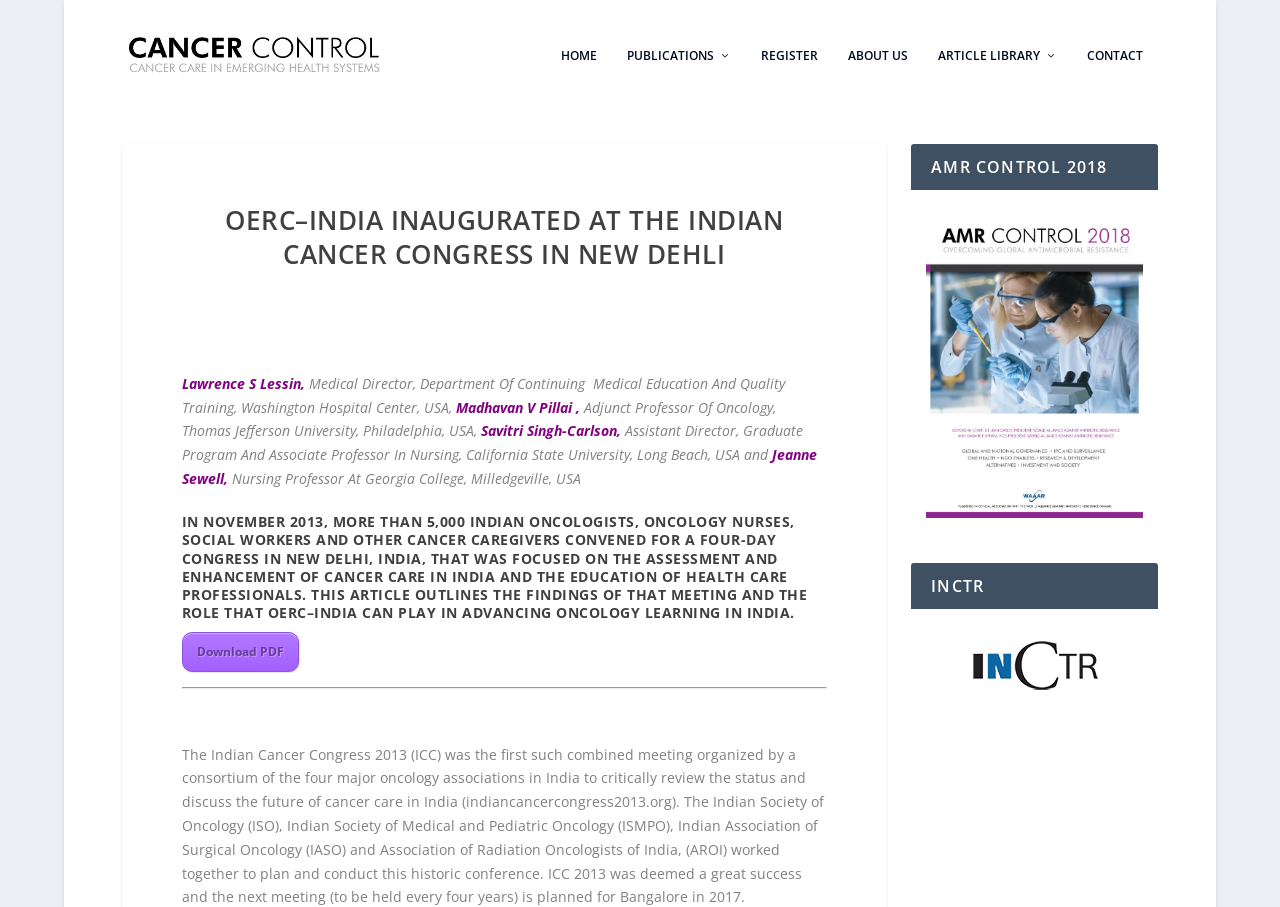What is the title or heading displayed on the webpage?

OERC–INDIA INAUGURATED AT THE INDIAN CANCER CONGRESS IN NEW DEHLI